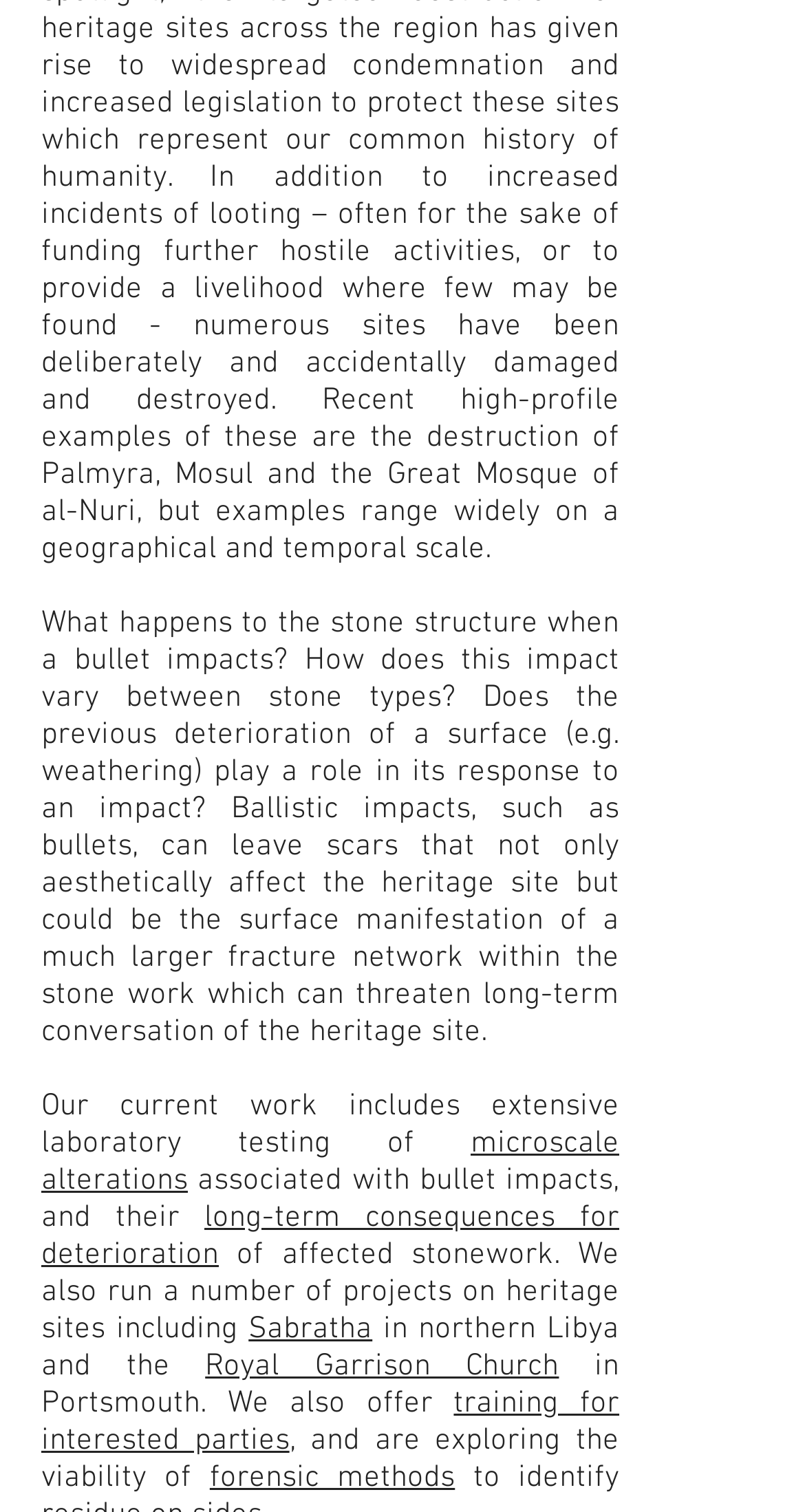Predict the bounding box of the UI element that fits this description: "microscale alterations".

[0.051, 0.744, 0.769, 0.793]